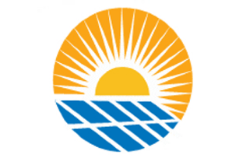Look at the image and answer the question in detail:
What themes does the logo evoke?

The logo evokes themes of energy, sustainability, and a harmonious relationship with the environment, making it suitable for organizations focused on renewable energy, environmental conservation, or community engagement.